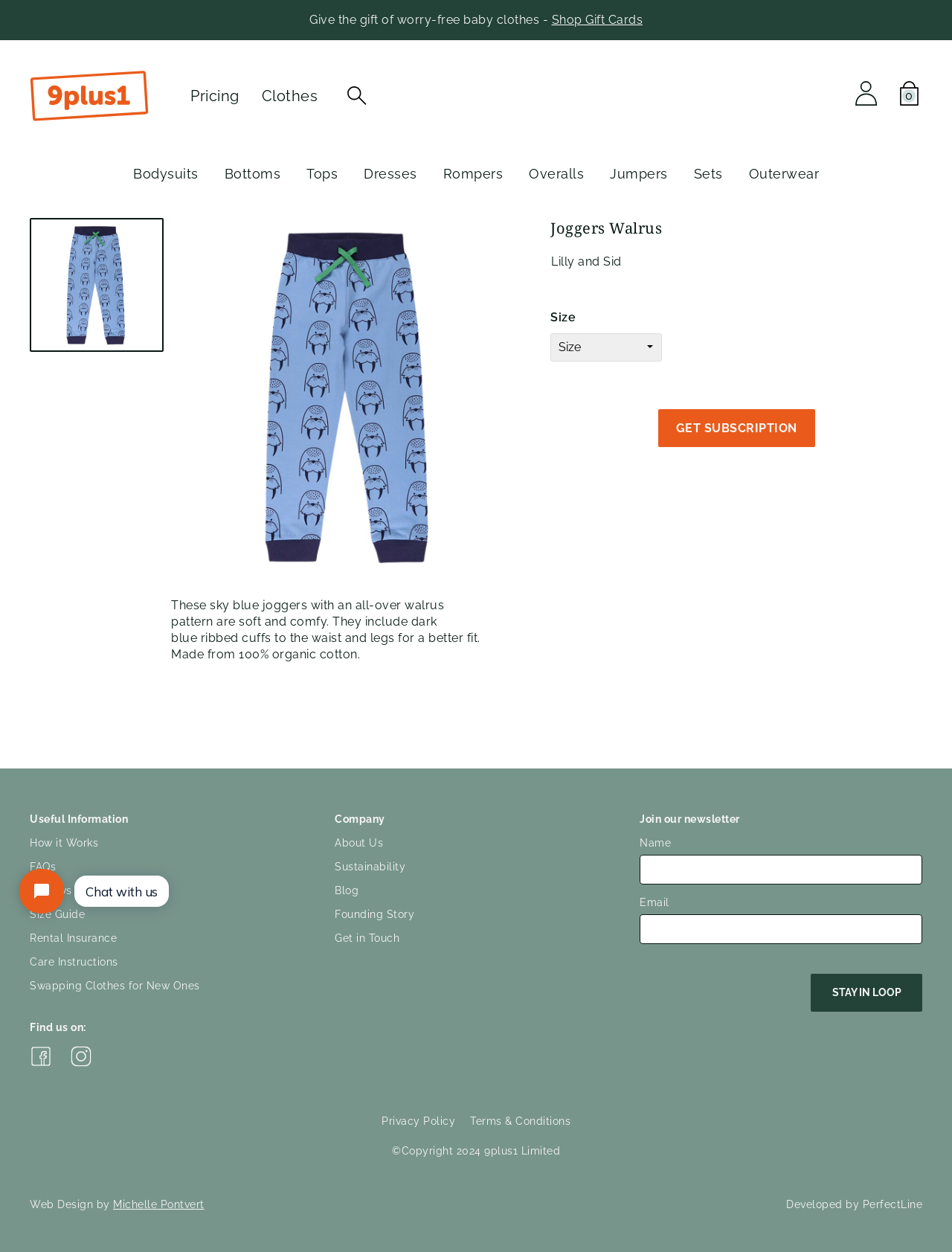Using the element description: "Get in Touch", determine the bounding box coordinates for the specified UI element. The coordinates should be four float numbers between 0 and 1, [left, top, right, bottom].

[0.352, 0.745, 0.42, 0.754]